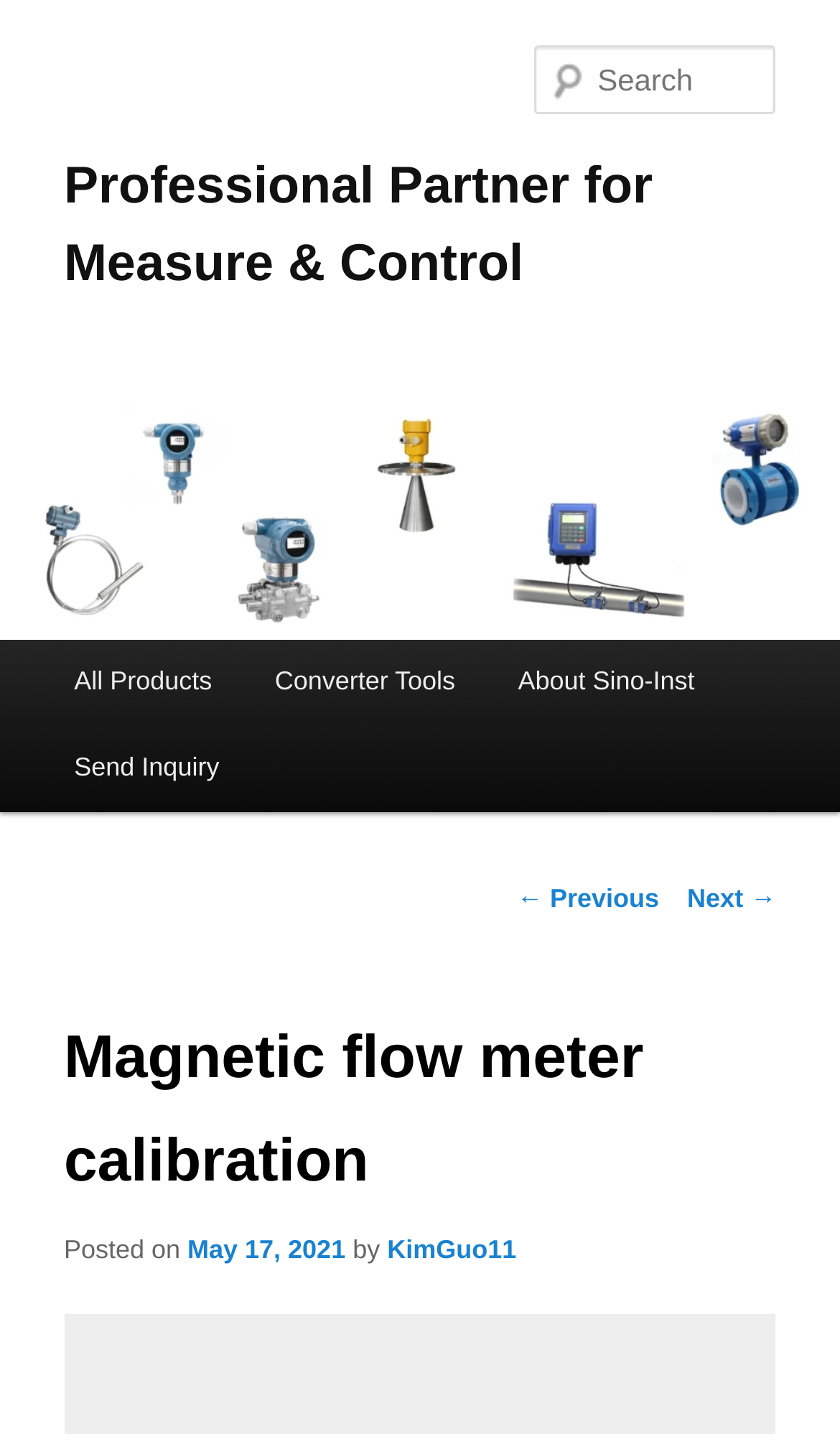How many navigation links are there at the bottom?
Using the image as a reference, give a one-word or short phrase answer.

2